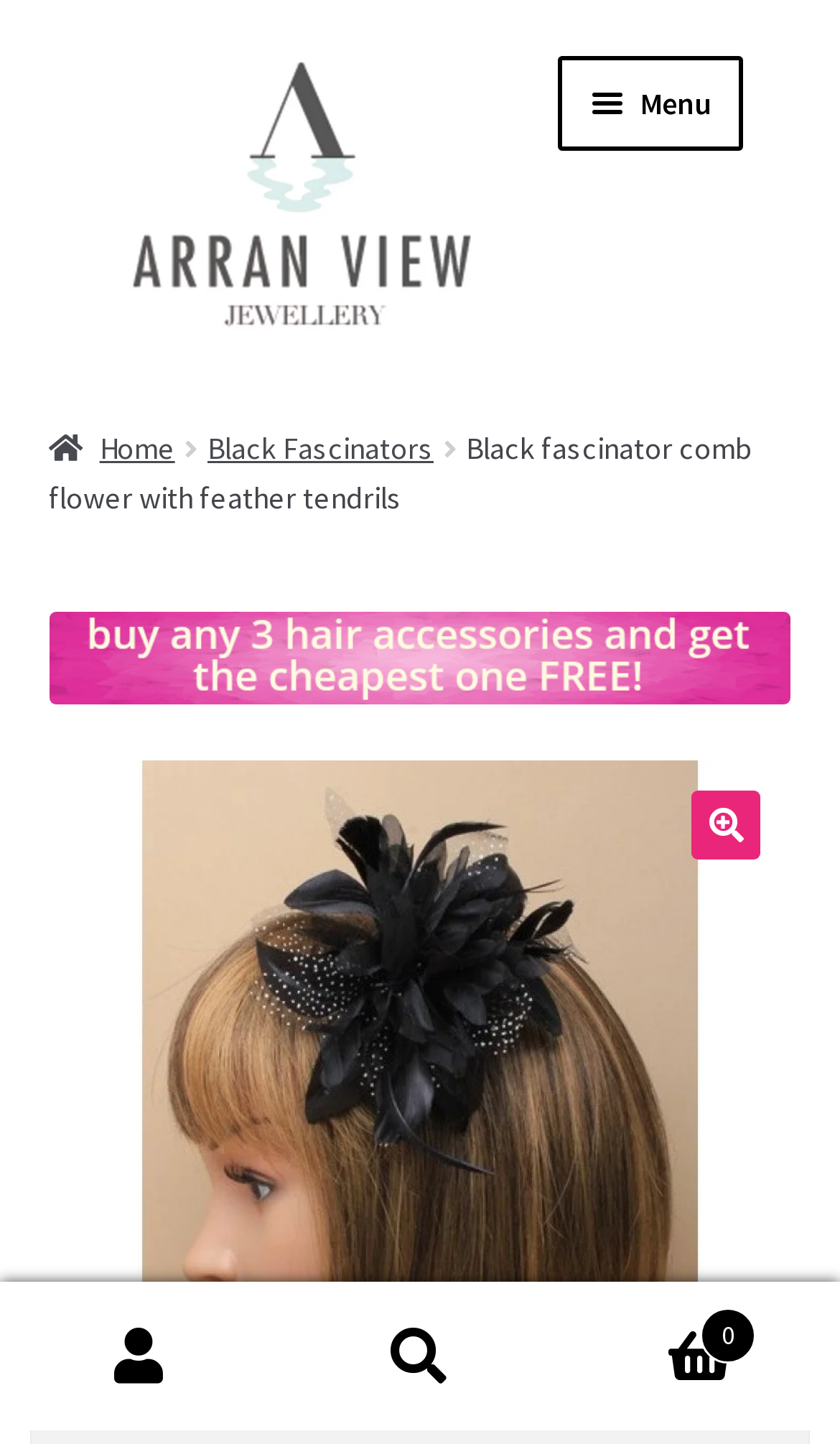Please determine the bounding box coordinates for the element that should be clicked to follow these instructions: "Go to Arran View homepage".

[0.116, 0.039, 0.576, 0.23]